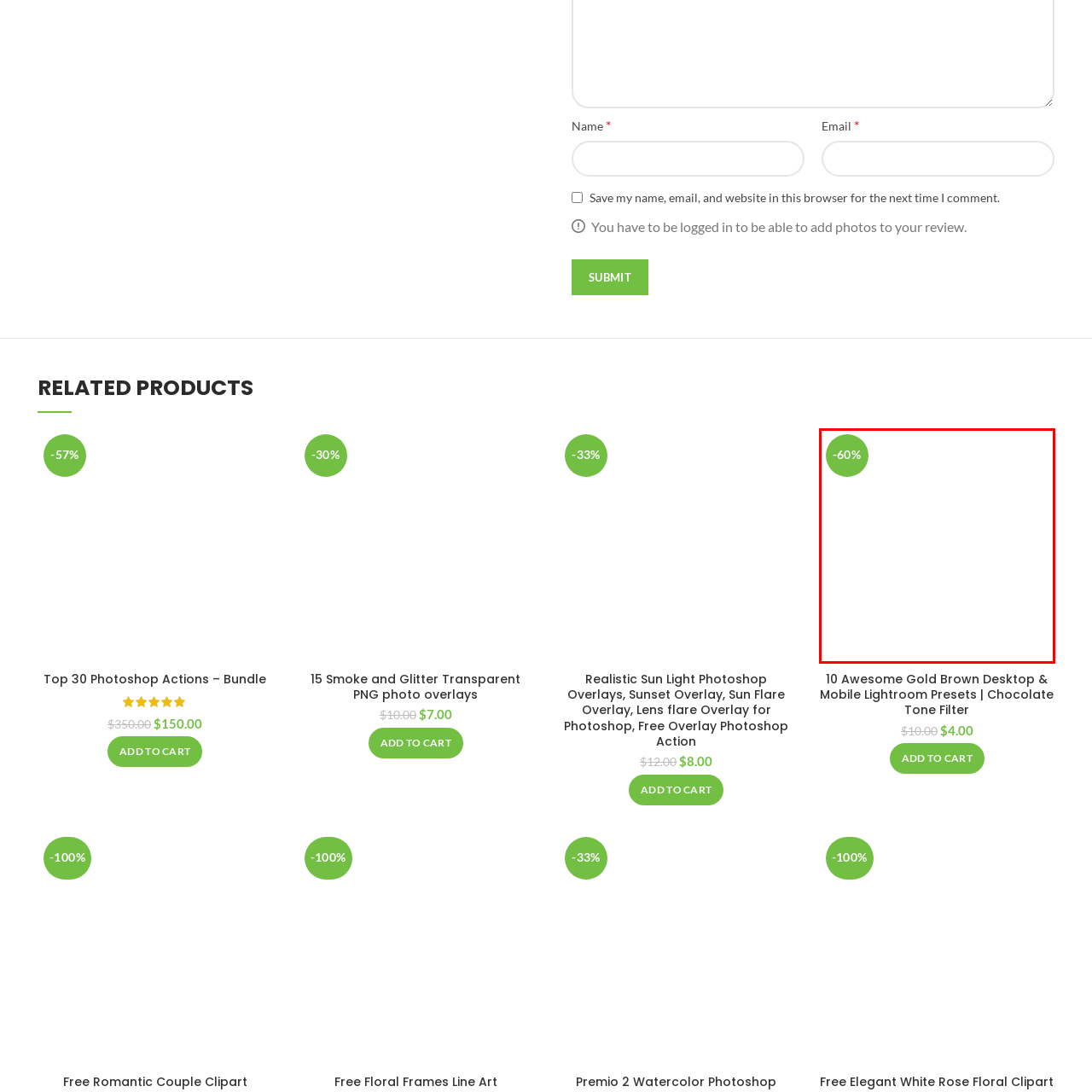What is the shape of the sticker?
Look closely at the image within the red bounding box and respond to the question with one word or a brief phrase.

Circular